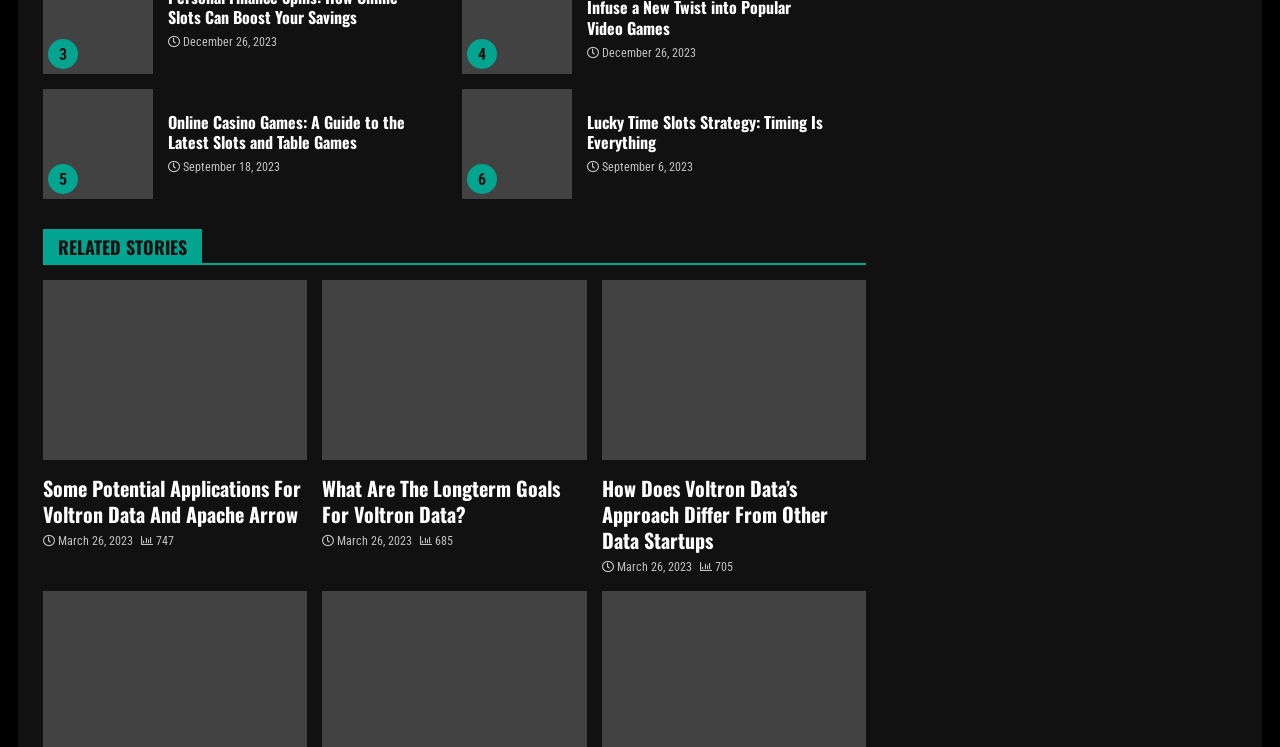Pinpoint the bounding box coordinates of the element that must be clicked to accomplish the following instruction: "Learn about lucky time slots strategy". The coordinates should be in the format of four float numbers between 0 and 1, i.e., [left, top, right, bottom].

[0.459, 0.147, 0.643, 0.207]